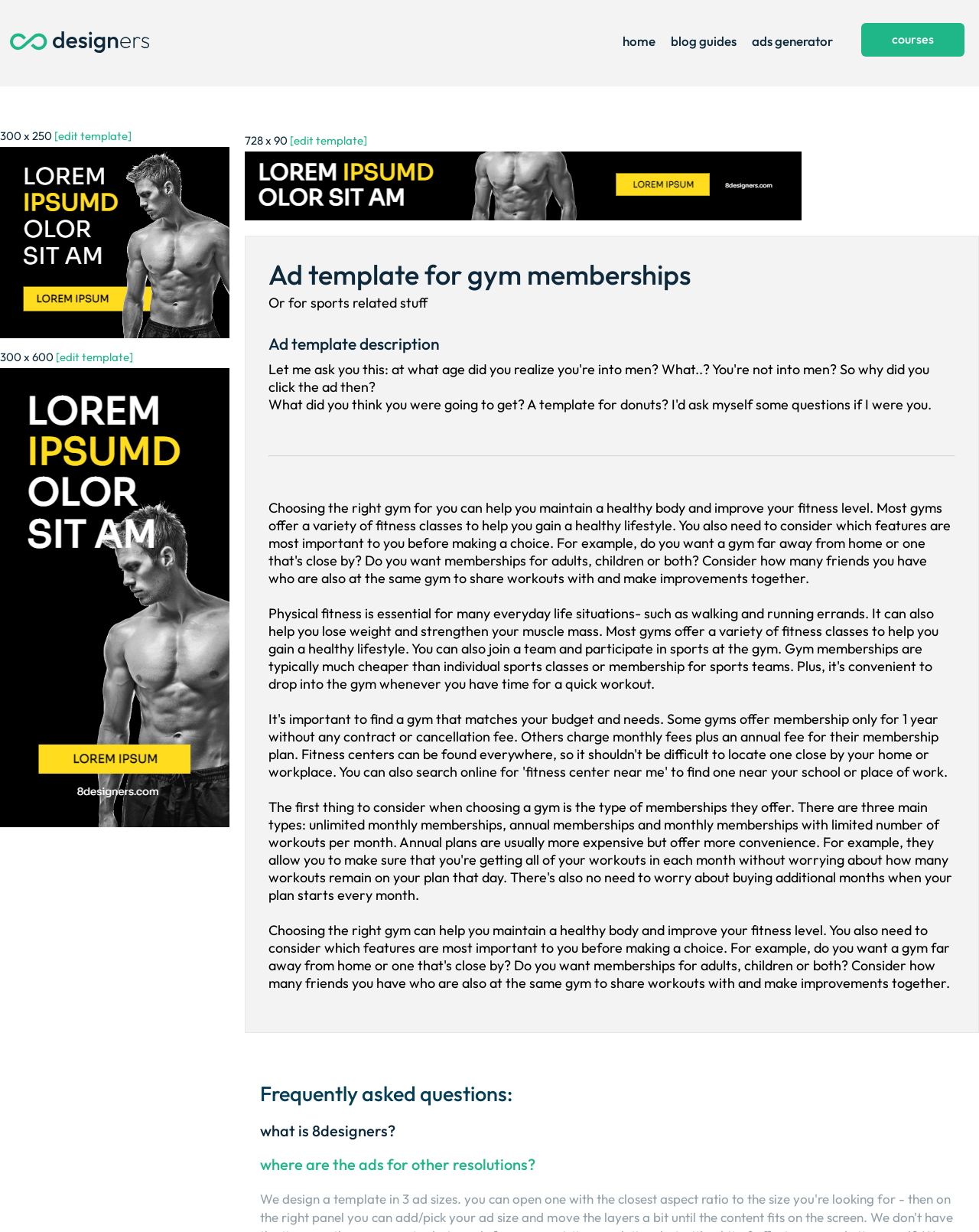Determine the bounding box coordinates in the format (top-left x, top-left y, bottom-right x, bottom-right y). Ensure all values are floating point numbers between 0 and 1. Identify the bounding box of the UI element described by: what is 8designers?

[0.266, 0.911, 0.404, 0.939]